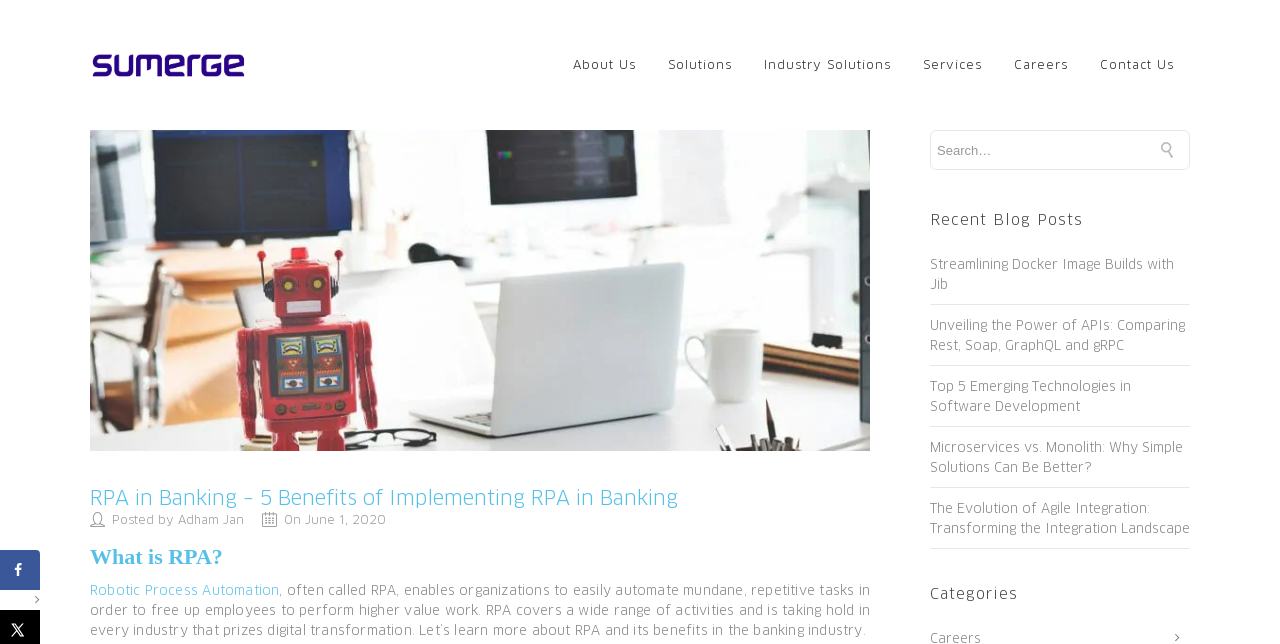Please identify the bounding box coordinates of the area that needs to be clicked to follow this instruction: "Read the recent blog post Streamlining Docker Image Builds with Jib".

[0.727, 0.399, 0.917, 0.452]